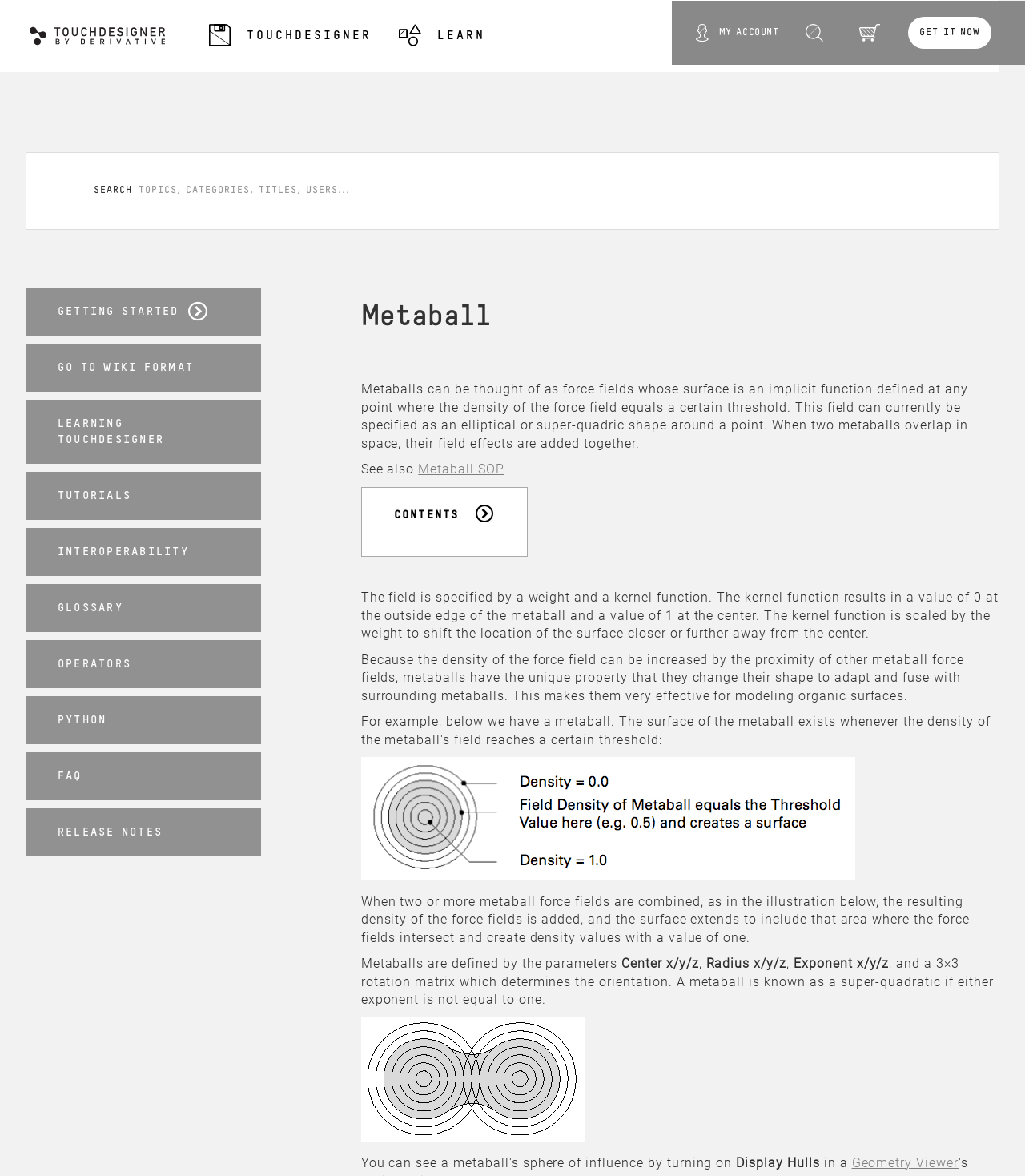Determine the bounding box coordinates of the element's region needed to click to follow the instruction: "Contact the team for garage door tracks repair". Provide these coordinates as four float numbers between 0 and 1, formatted as [left, top, right, bottom].

None